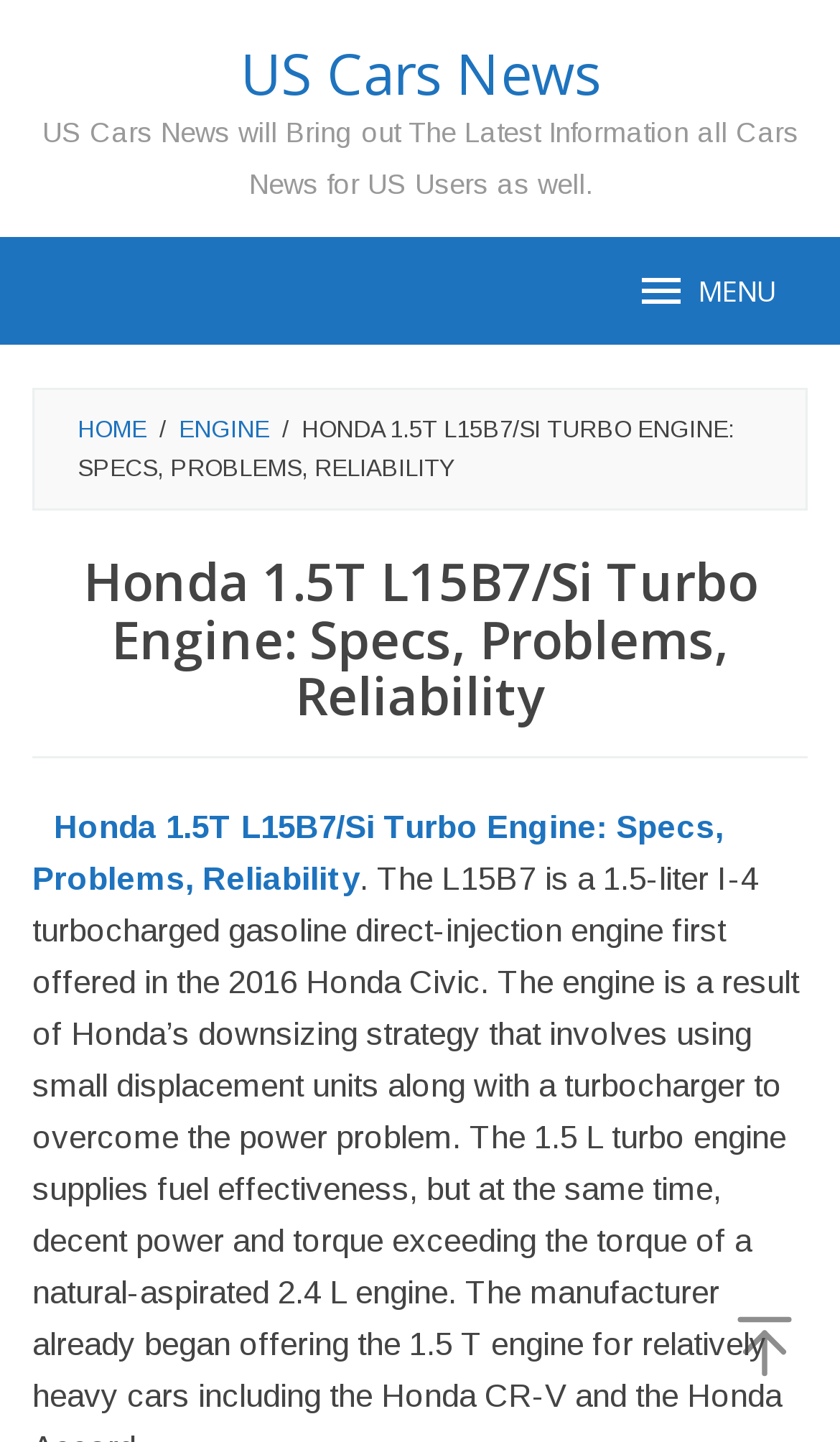Extract the bounding box coordinates for the UI element described as: "US Cars News".

[0.286, 0.024, 0.714, 0.078]